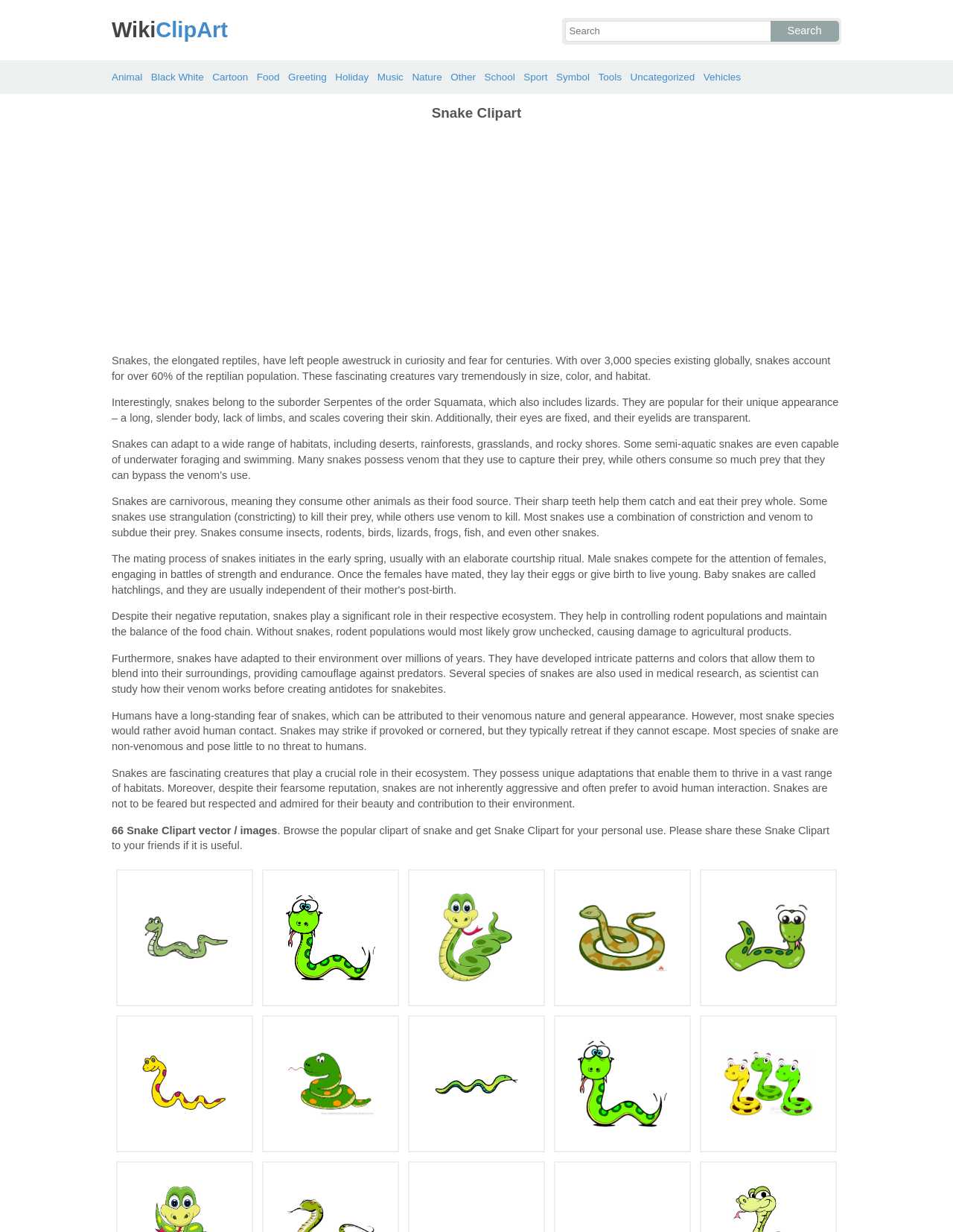Locate the bounding box coordinates of the element that needs to be clicked to carry out the instruction: "Get Snake clip art at vector free". The coordinates should be given as four float numbers ranging from 0 to 1, i.e., [left, top, right, bottom].

[0.28, 0.828, 0.413, 0.931]